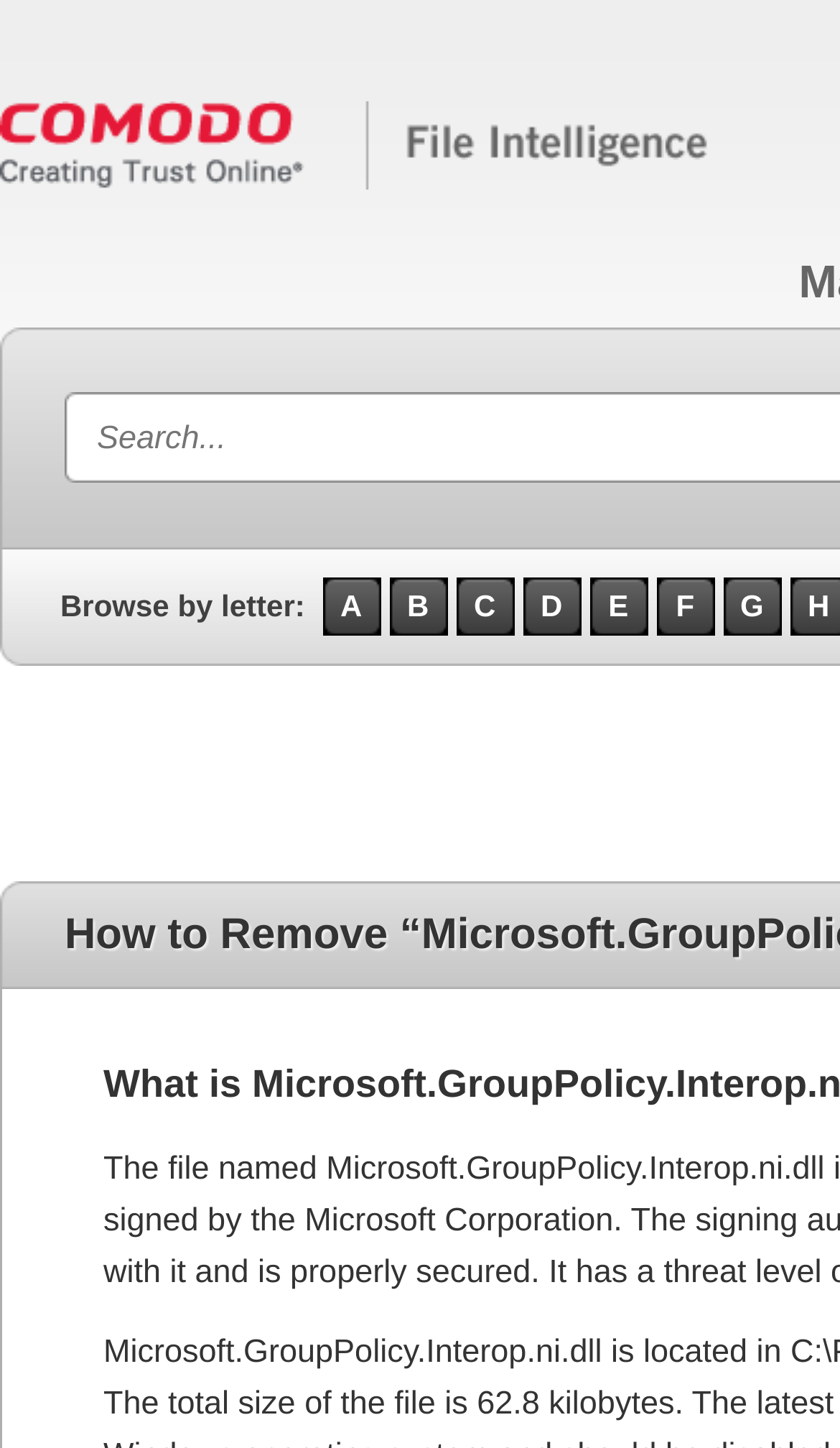What is the first alphabetical link?
Based on the screenshot, provide a one-word or short-phrase response.

A